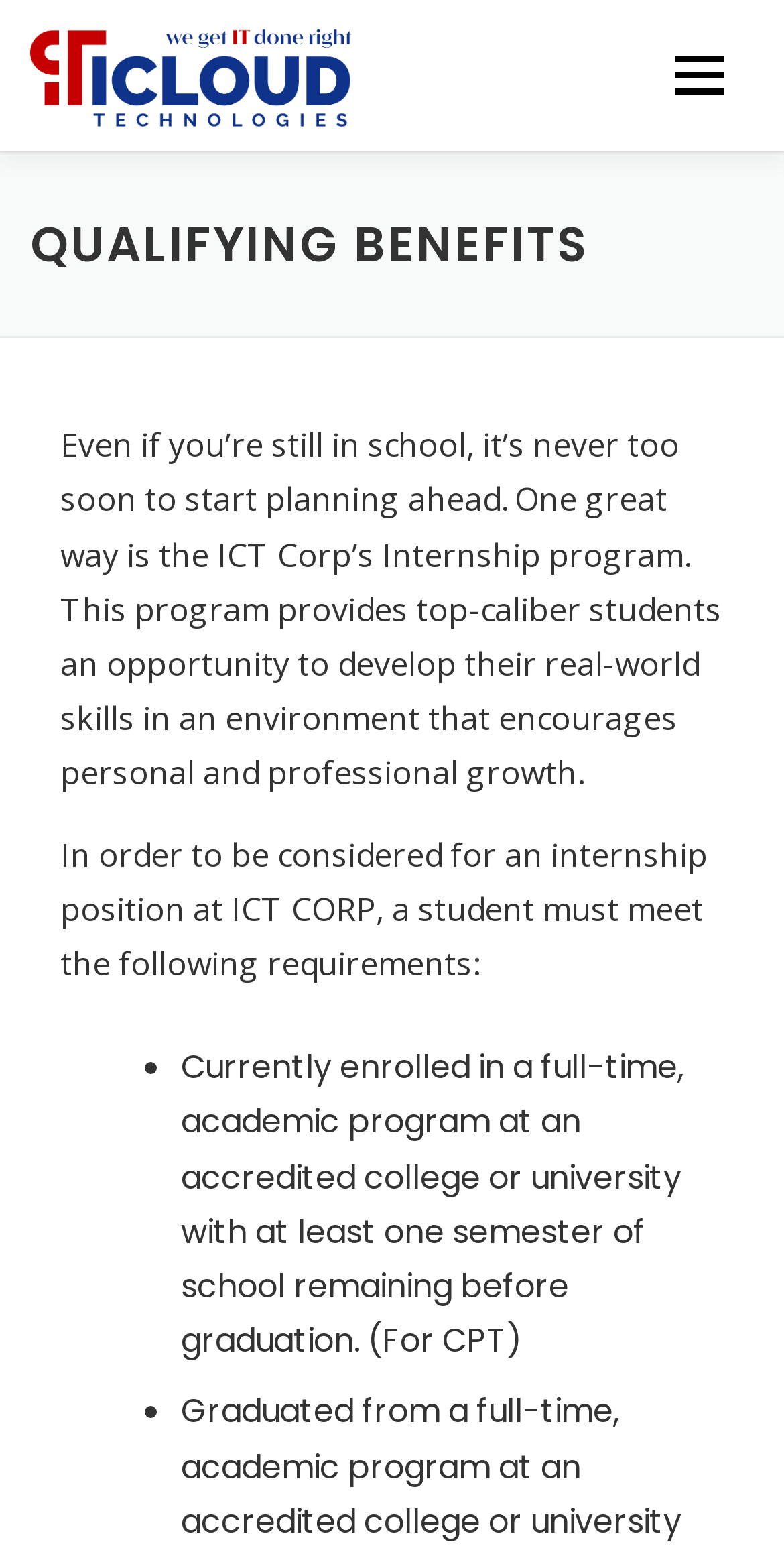Locate the bounding box coordinates of the element you need to click to accomplish the task described by this instruction: "go to home page".

[0.038, 0.097, 0.231, 0.194]